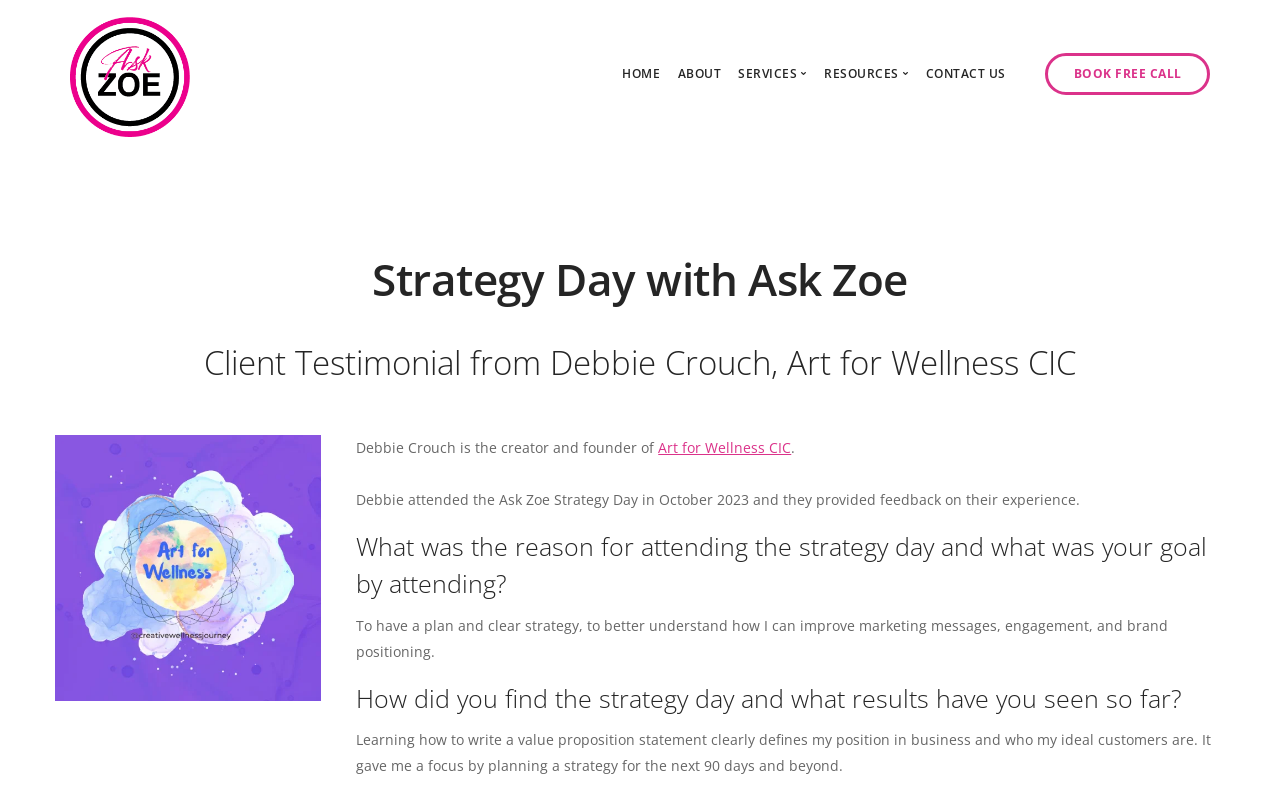Answer the following in one word or a short phrase: 
What did Debbie Crouch learn from the strategy day?

How to write a value proposition statement